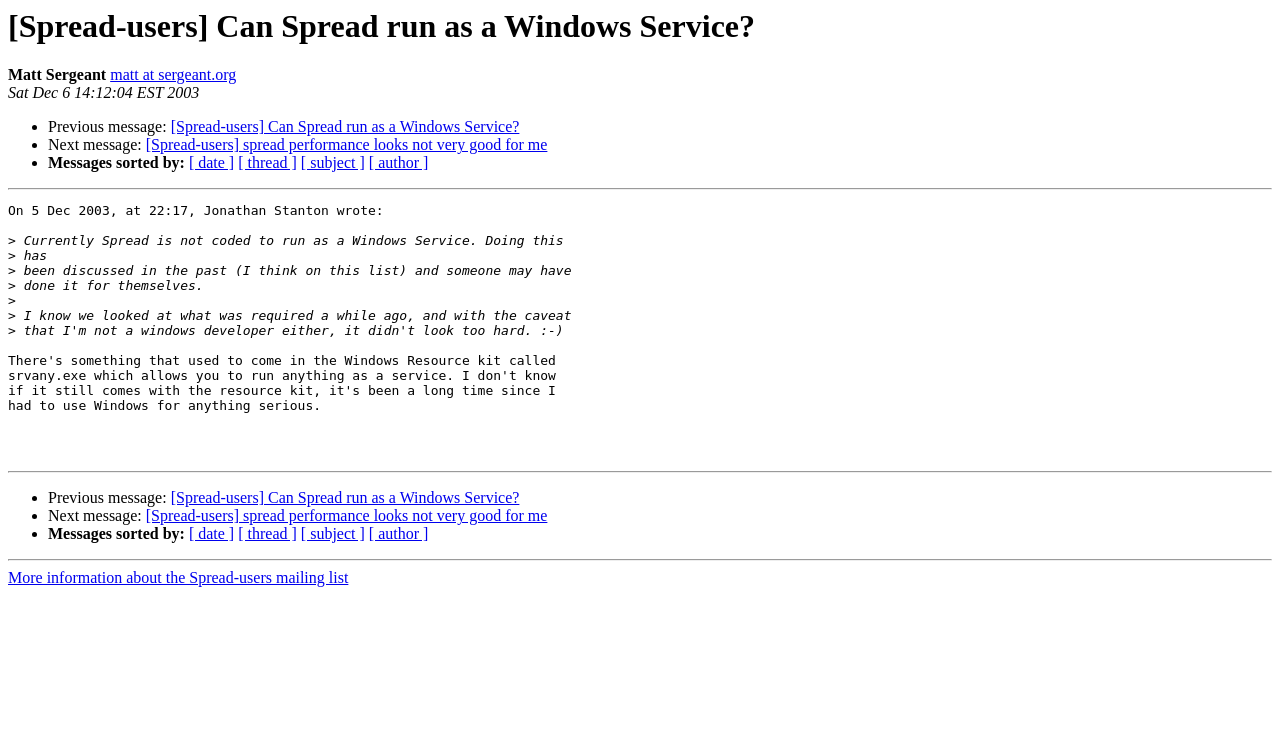Determine the bounding box coordinates of the element that should be clicked to execute the following command: "Sort messages by date".

[0.148, 0.206, 0.183, 0.229]